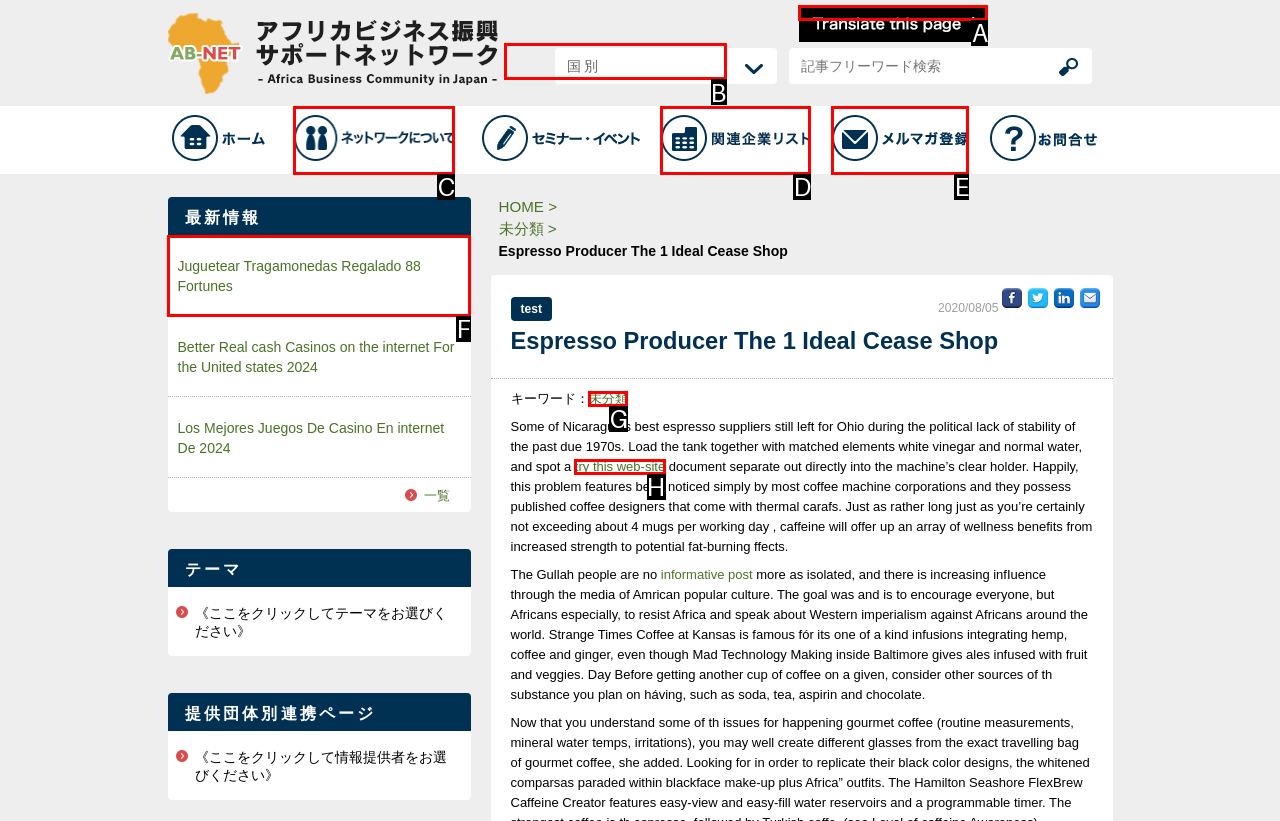Select the HTML element that corresponds to the description: try this web-site. Reply with the letter of the correct option.

H